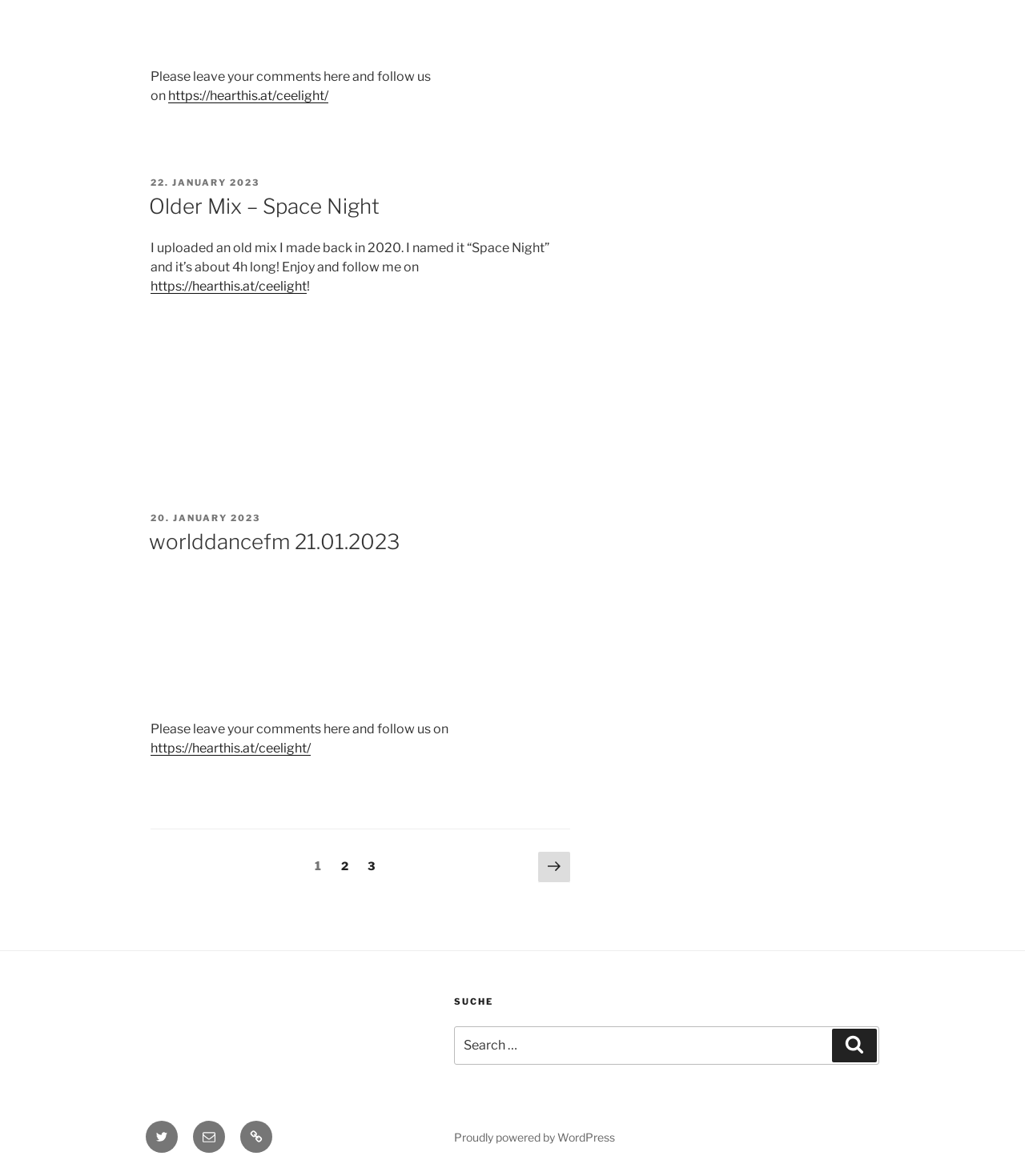Locate the UI element described by Self-Book: FAQs and provide its bounding box coordinates. Use the format (top-left x, top-left y, bottom-right x, bottom-right y) with all values as floating point numbers between 0 and 1.

None